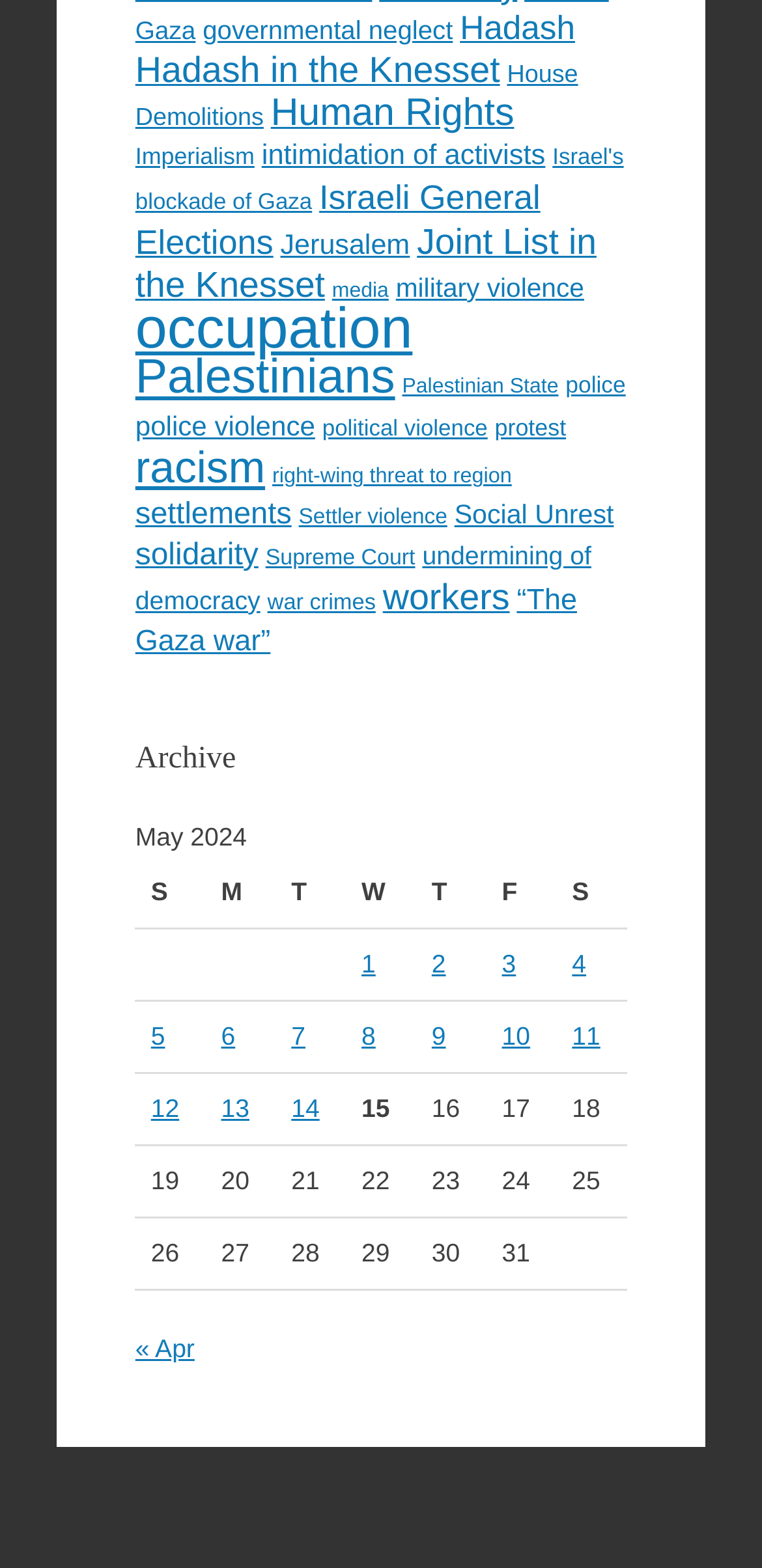Specify the bounding box coordinates of the area to click in order to follow the given instruction: "View posts published on May 1, 2024."

[0.474, 0.605, 0.493, 0.624]